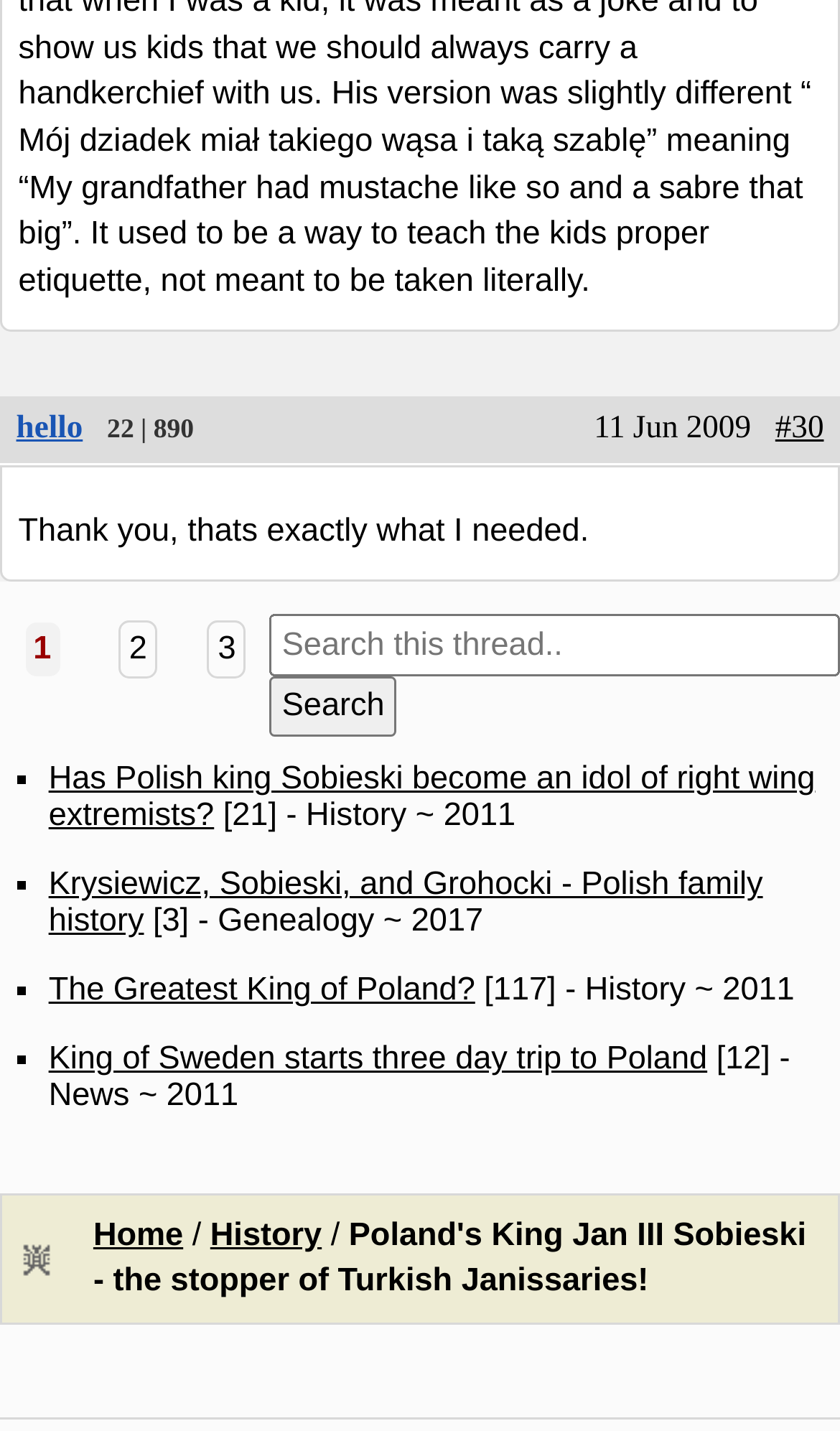Extract the bounding box coordinates of the UI element described by: "Software Blade". The coordinates should include four float numbers ranging from 0 to 1, e.g., [left, top, right, bottom].

None